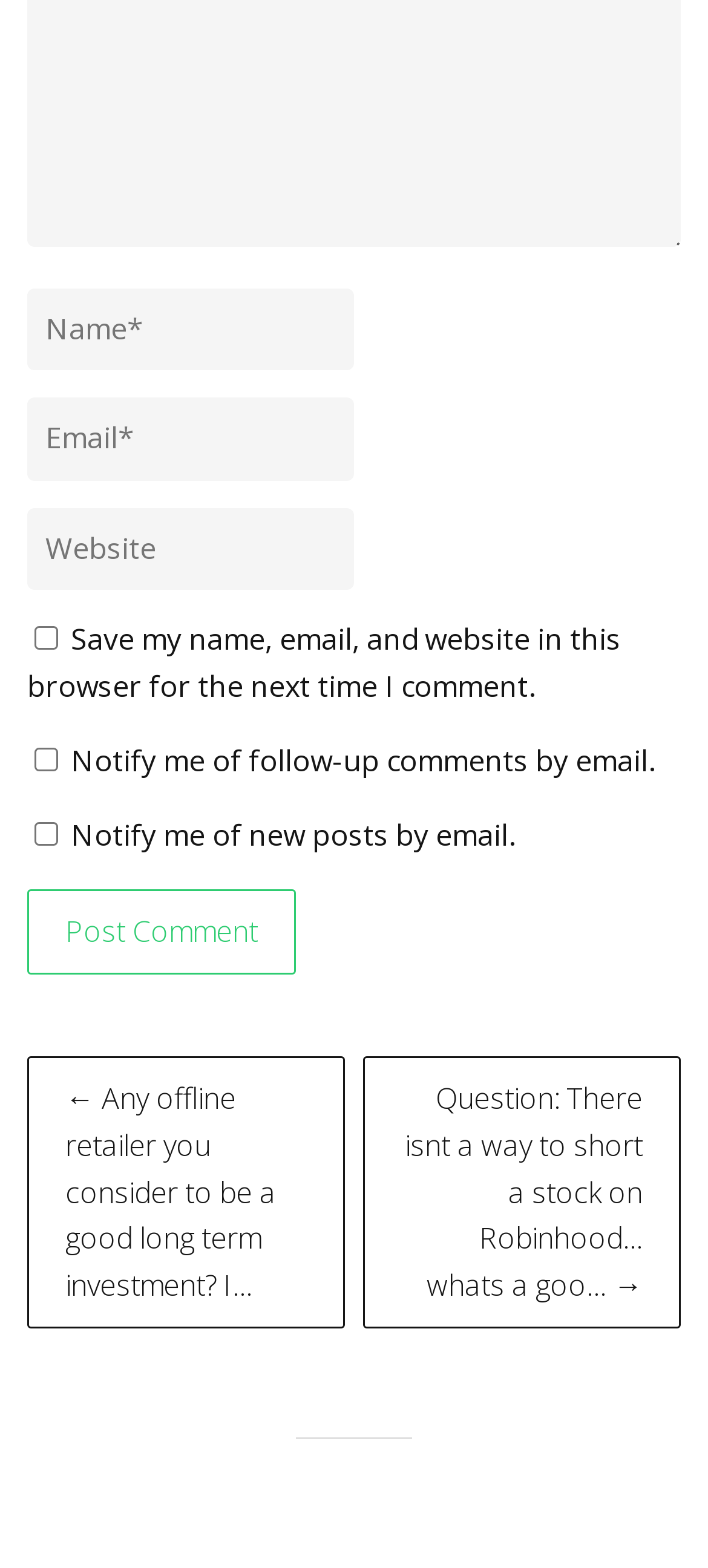How many textboxes are there?
Please provide a single word or phrase based on the screenshot.

3